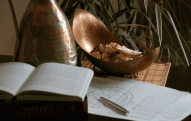Offer a detailed narrative of the scene shown in the image.

The image showcases a tranquil workspace adorned with natural elements. In the foreground, an open book titled "Astrology" lies prominently, its pages softly spread, inviting deeper exploration into its contents. Beside the book, a stack of papers features intricate diagrams, hinting at astrological charts or calculations. Adjacent to this, a silver metal vase and a beautifully curved bowl hold decorative items, perhaps dried leaves or petals, enhancing the serene ambiance. The soft, warm lighting enveloping the scene accentuates the rustic textures of the objects, emphasizing a cozy yet contemplative atmosphere, perfect for reflection and discovery in the realm of astrology.